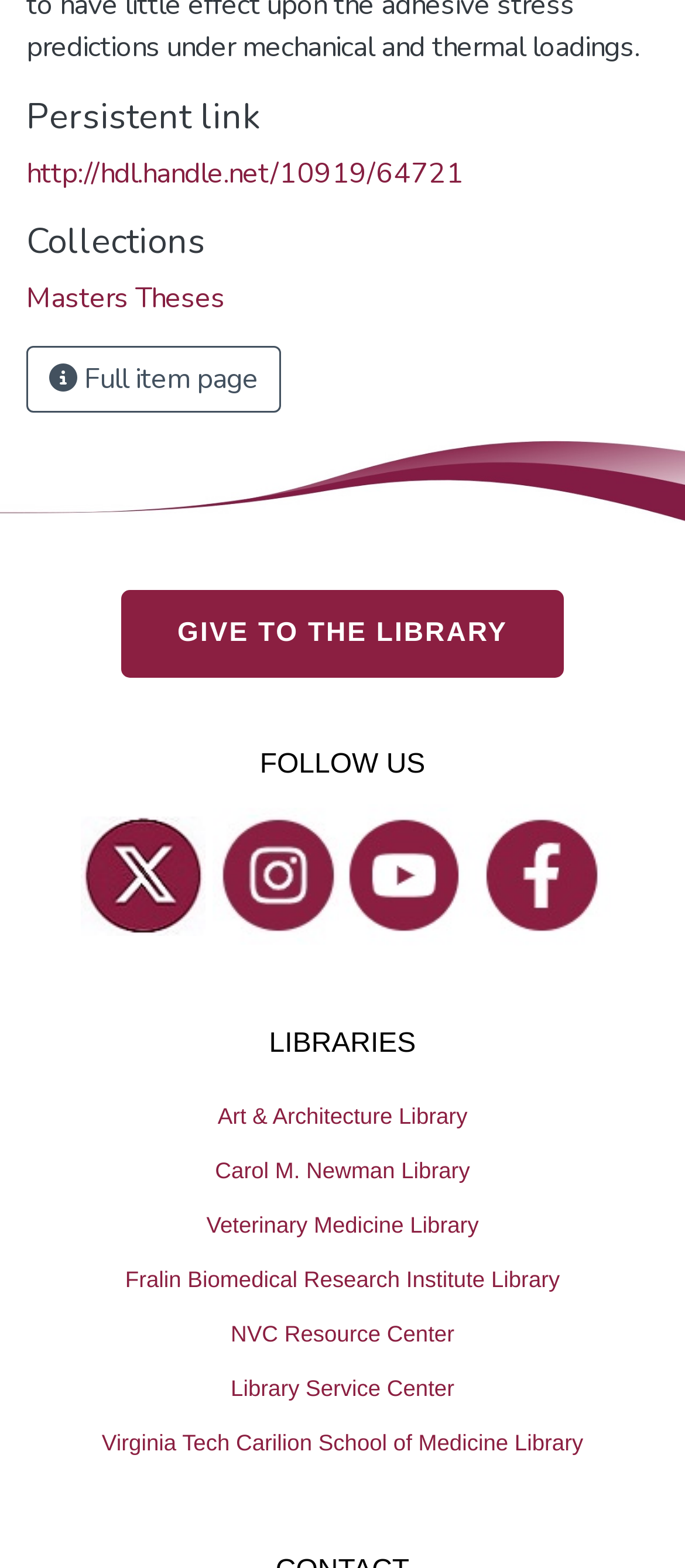Please give a succinct answer using a single word or phrase:
What is the purpose of the button with the icon?

Full item page